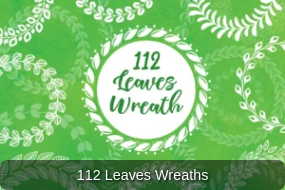Offer a comprehensive description of the image.

The image showcases a vibrant and decorative design titled "112 Leaves Wreaths." The background is filled with lush green hues, adorned with multiple leafy wreaths in various patterns, creating a harmonious and nature-inspired aesthetic. At the center of the image, the title "112 Leaves Wreath" is prominently displayed in elegant, flowing typography, emphasizing the theme of greenery and natural elements. This visually appealing artwork is perfect for projects related to nature, decoration, or seasonal themes, inviting viewers to explore the beauty and versatility of leaf wreath designs.